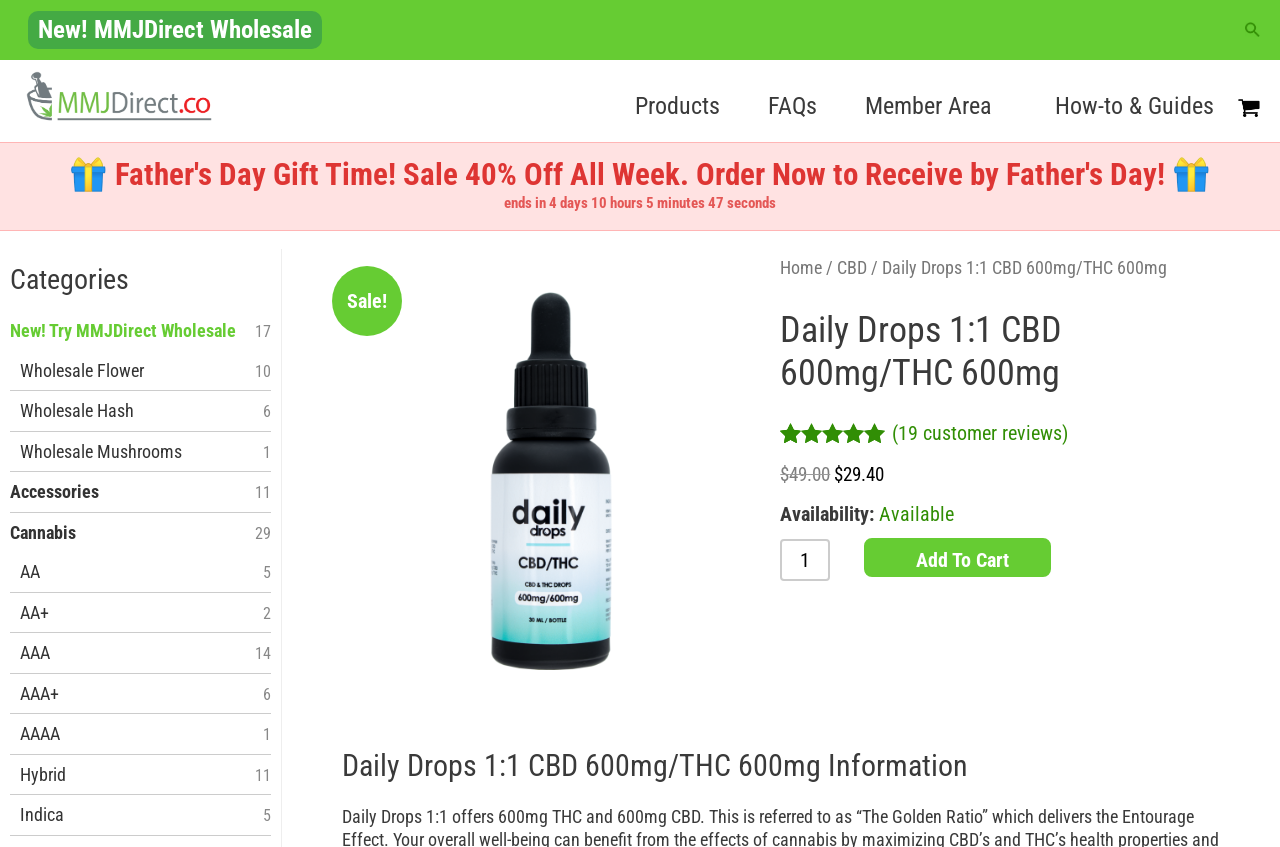Please give the bounding box coordinates of the area that should be clicked to fulfill the following instruction: "Add the Daily Drops 1:1 CBD 600mg/THC 600mg to cart". The coordinates should be in the format of four float numbers from 0 to 1, i.e., [left, top, right, bottom].

[0.675, 0.635, 0.821, 0.681]